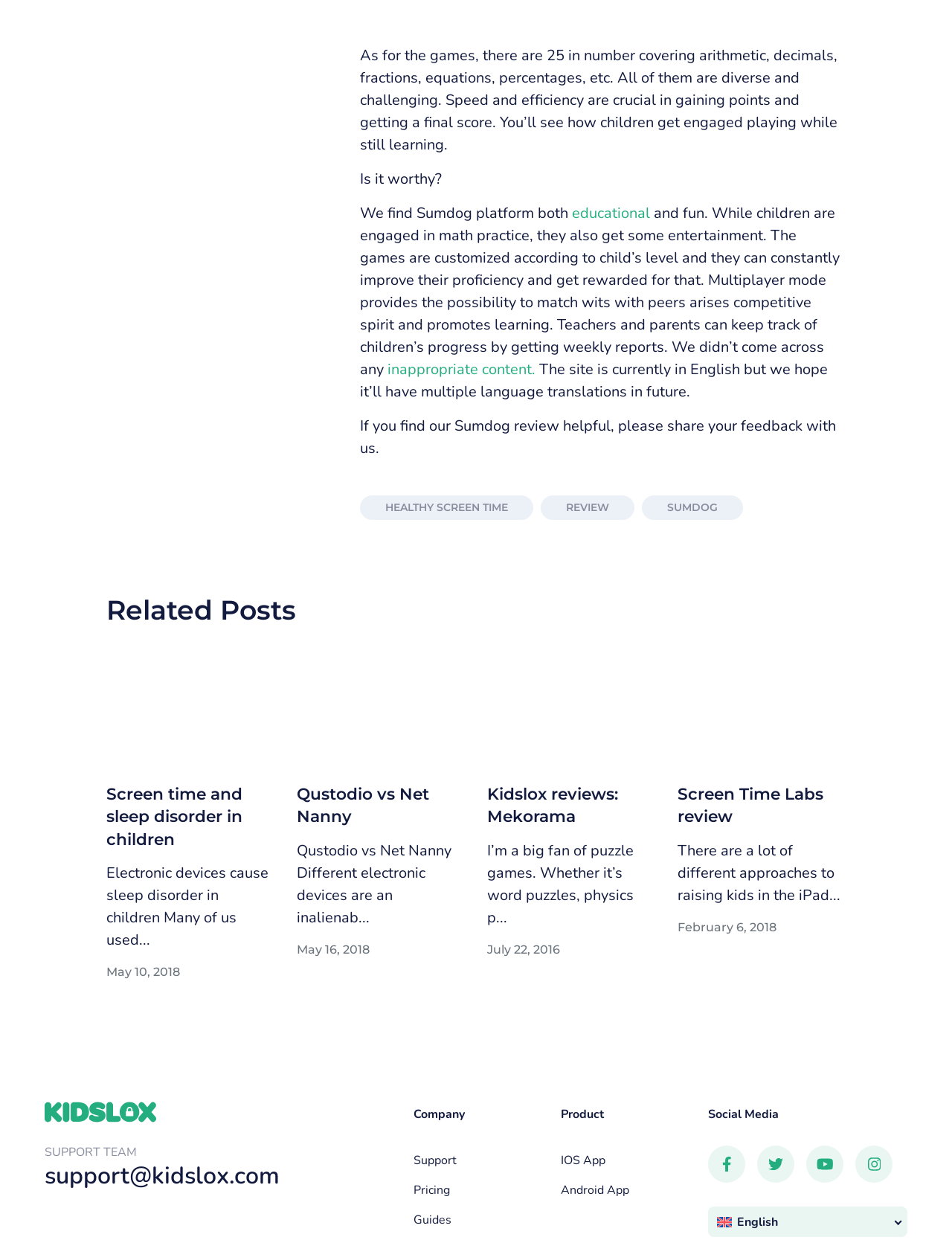Analyze the image and answer the question with as much detail as possible: 
How many games are available on Sumdog platform?

The text explicitly states that there are 25 games available on the Sumdog platform, covering various topics such as arithmetic, decimals, fractions, equations, and percentages.